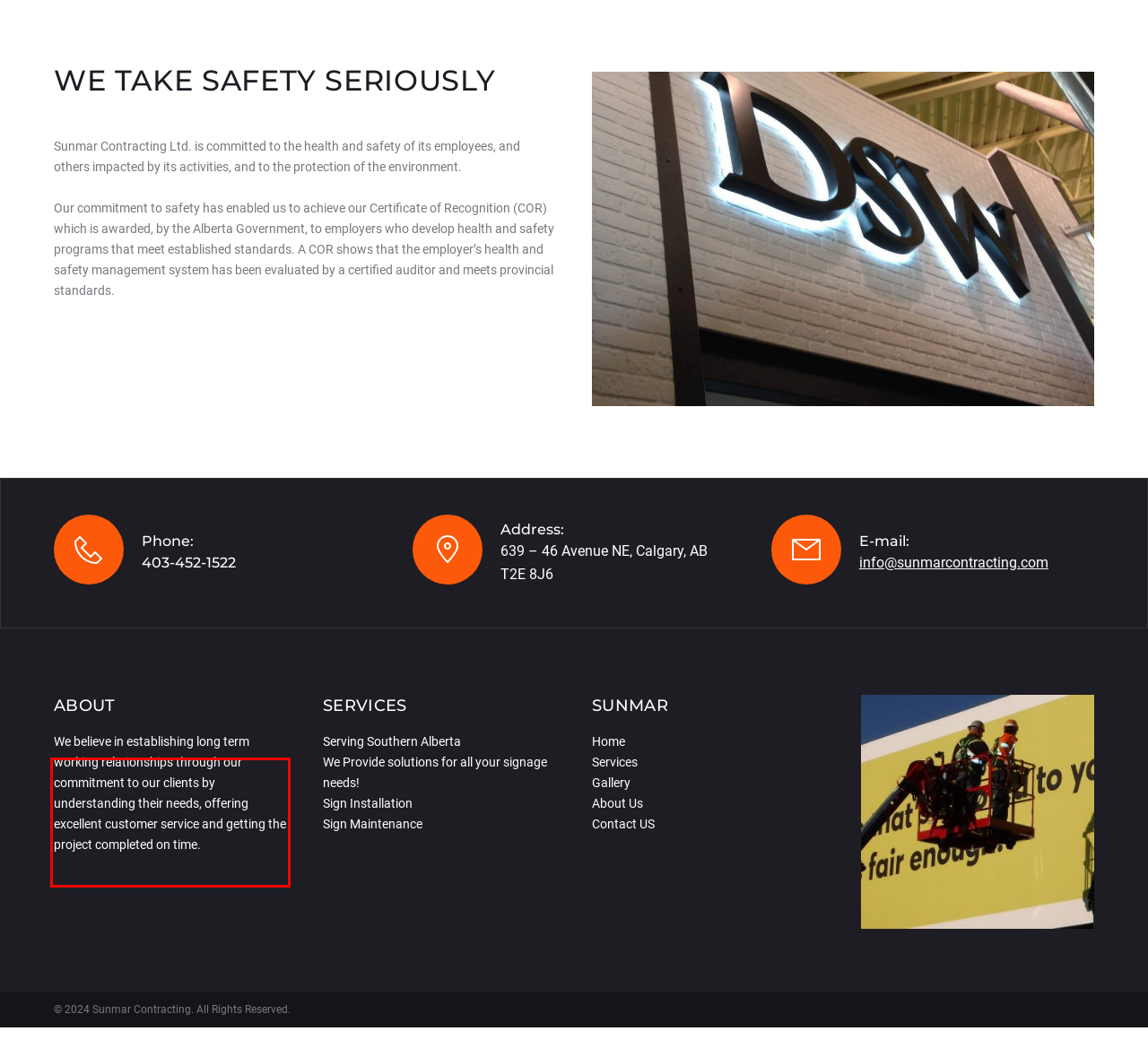You are given a screenshot with a red rectangle. Identify and extract the text within this red bounding box using OCR.

We believe in establishing long term working relationships through our commitment to our clients by understanding their needs, offering excellent customer service and getting the project completed on time.